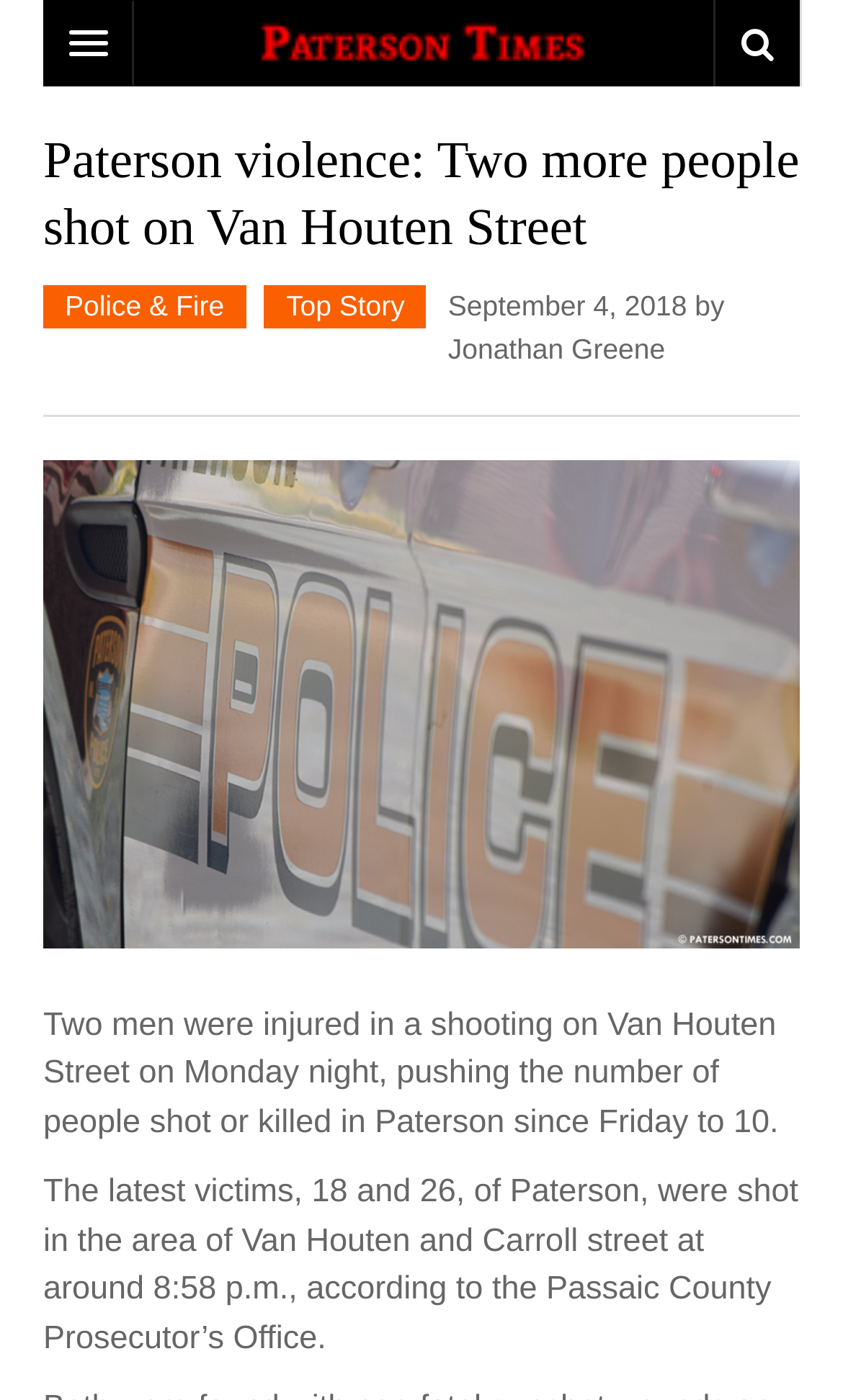Determine the bounding box coordinates of the section I need to click to execute the following instruction: "View Police & Fire news". Provide the coordinates as four float numbers between 0 and 1, i.e., [left, top, right, bottom].

[0.077, 0.207, 0.266, 0.231]